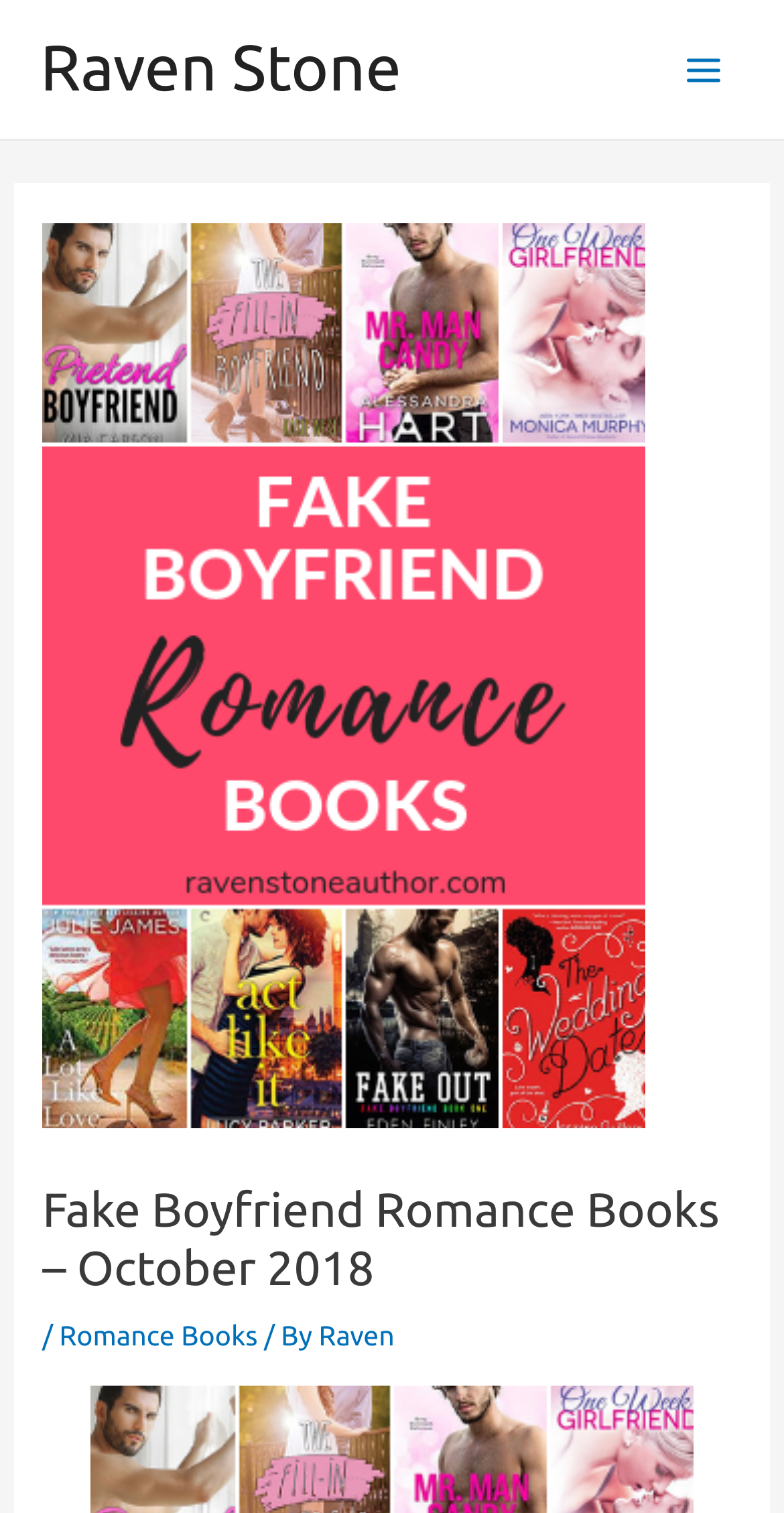Refer to the screenshot and answer the following question in detail:
What is the category of the books?

I found this answer by looking at the breadcrumbs navigation, where I saw a link with the text 'Romance Books'. This suggests that the books being discussed belong to the category of romance books.